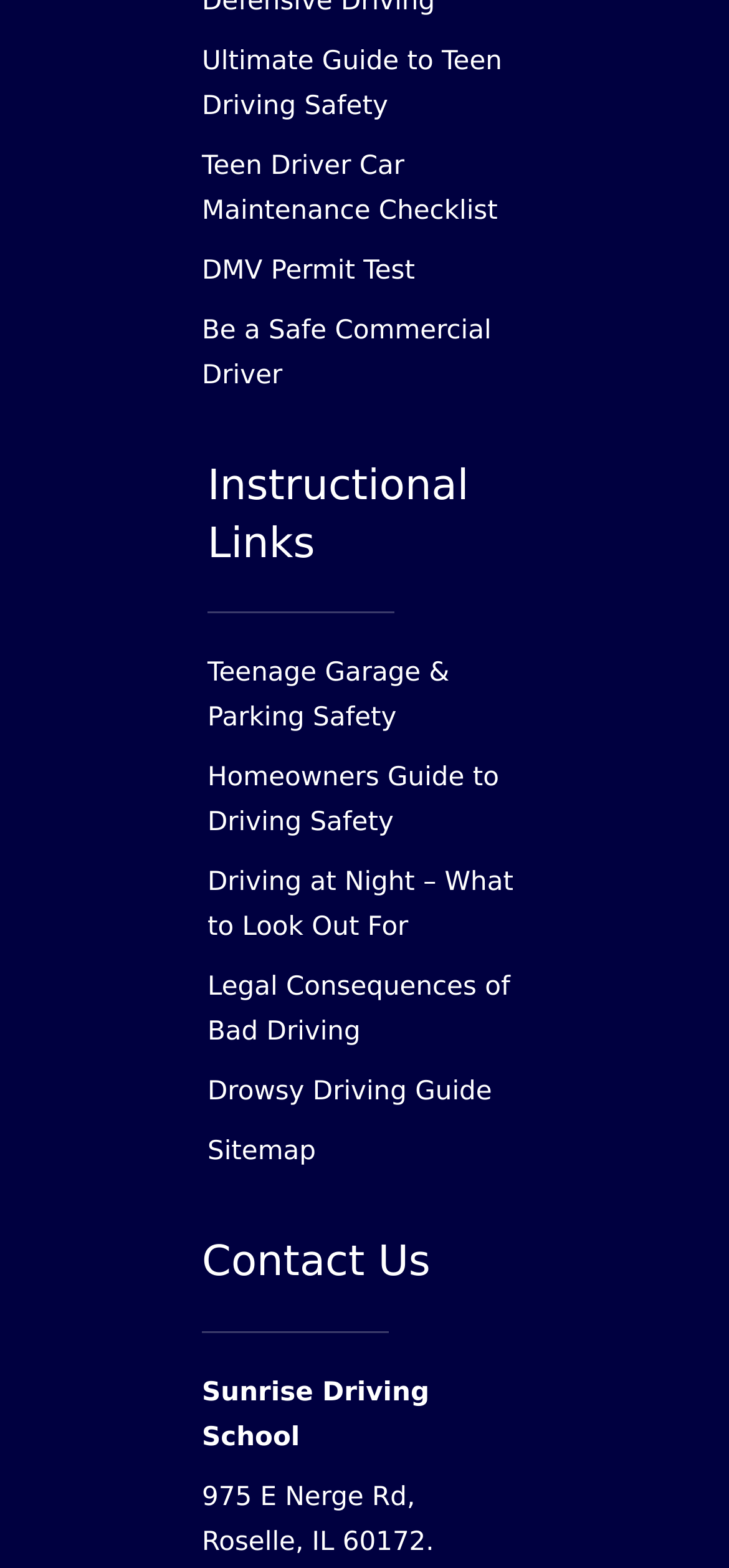Please specify the bounding box coordinates of the region to click in order to perform the following instruction: "Click on the link to learn about teen driving safety".

[0.277, 0.029, 0.689, 0.077]